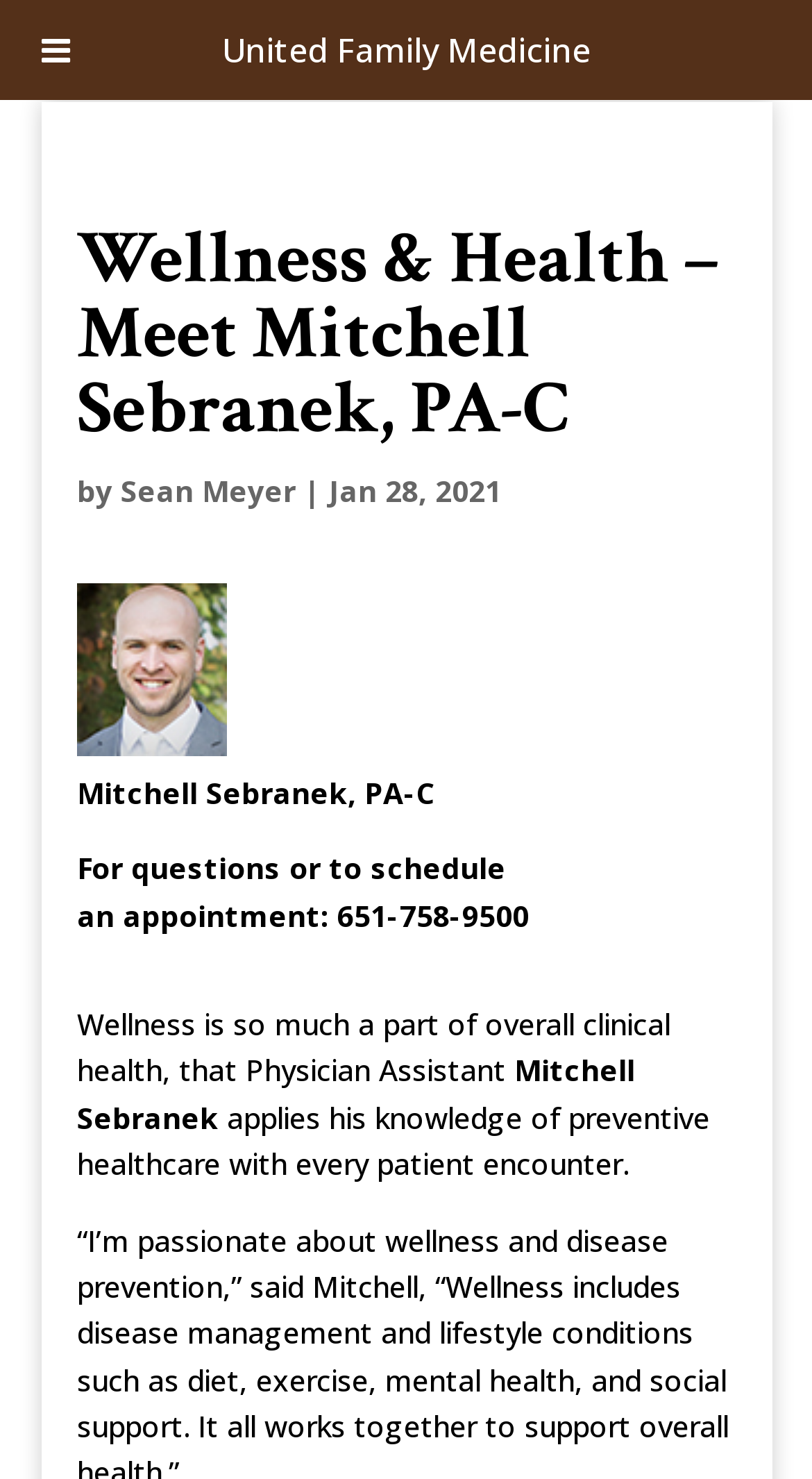Provide a comprehensive description of the webpage.

The webpage is about Mitchell Sebranek, a Physician Assistant, and his approach to wellness and health. At the top, there is a heading that reads "Wellness & Health – Meet Mitchell Sebranek, PA-C". Below the heading, there is a line of text that includes the author's name, "Sean Meyer", and the date "Jan 28, 2021". 

To the right of the heading, there is an image of Mitchell Sebranek. Below the image, there is a paragraph of text that discusses the importance of wellness in clinical health, followed by another paragraph that describes Mitchell Sebranek's approach to preventive healthcare. 

On the top-left corner, there is a button labeled "Toggle Menu". Above the heading, there is a link to "United Family Medicine". At the bottom-left corner, there is a section with contact information, including a phone number to schedule an appointment.